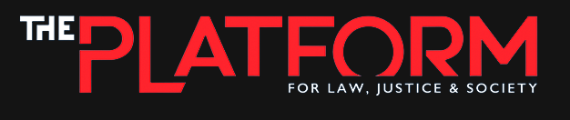What are the core themes of the initiative?
Refer to the image and respond with a one-word or short-phrase answer.

Law, Justice & Society